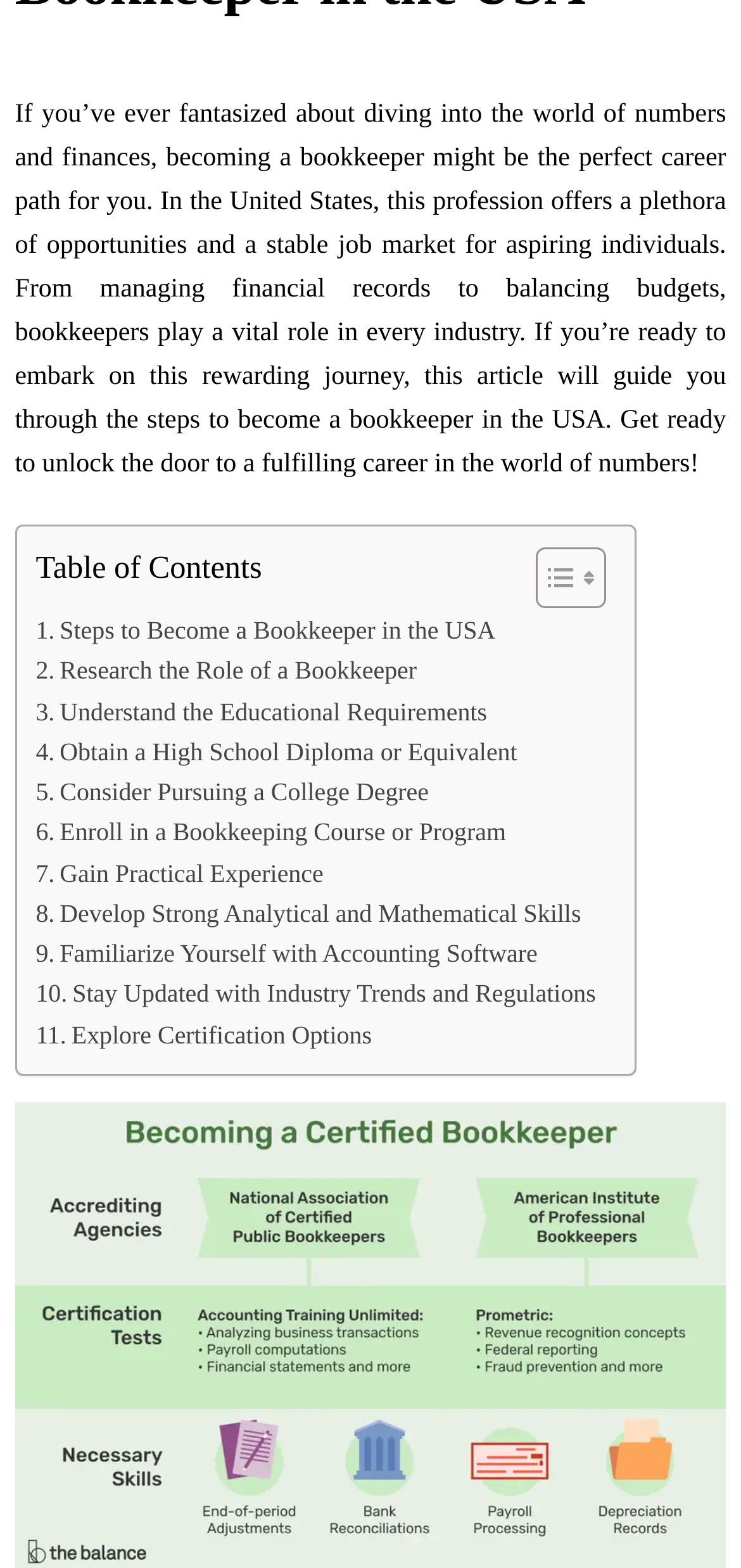Identify the coordinates of the bounding box for the element described below: "Understand the Educational Requirements". Return the coordinates as four float numbers between 0 and 1: [left, top, right, bottom].

[0.048, 0.441, 0.657, 0.466]